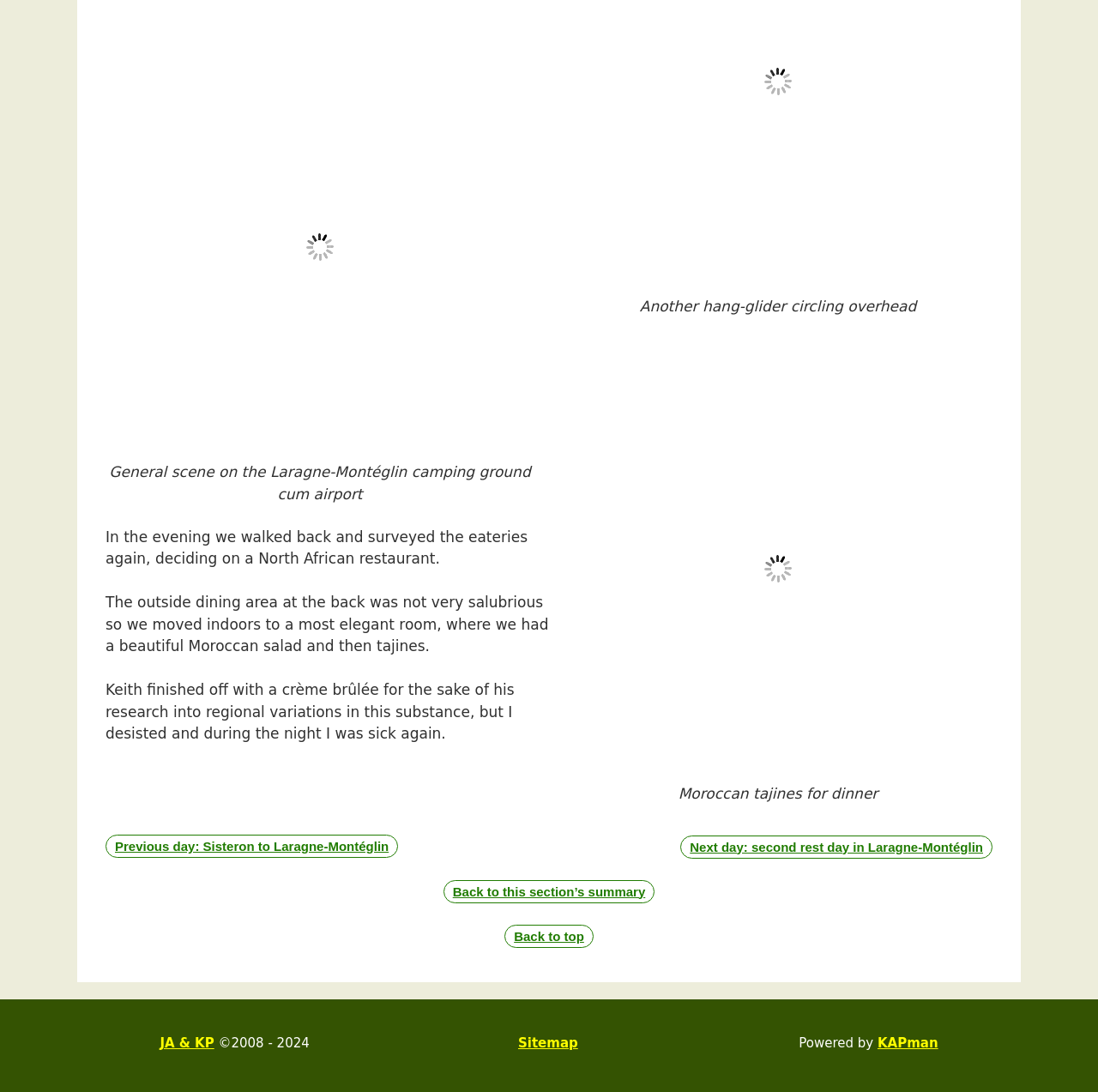Use a single word or phrase to answer the question:
What is the dessert Keith had for research?

Crème brûlée